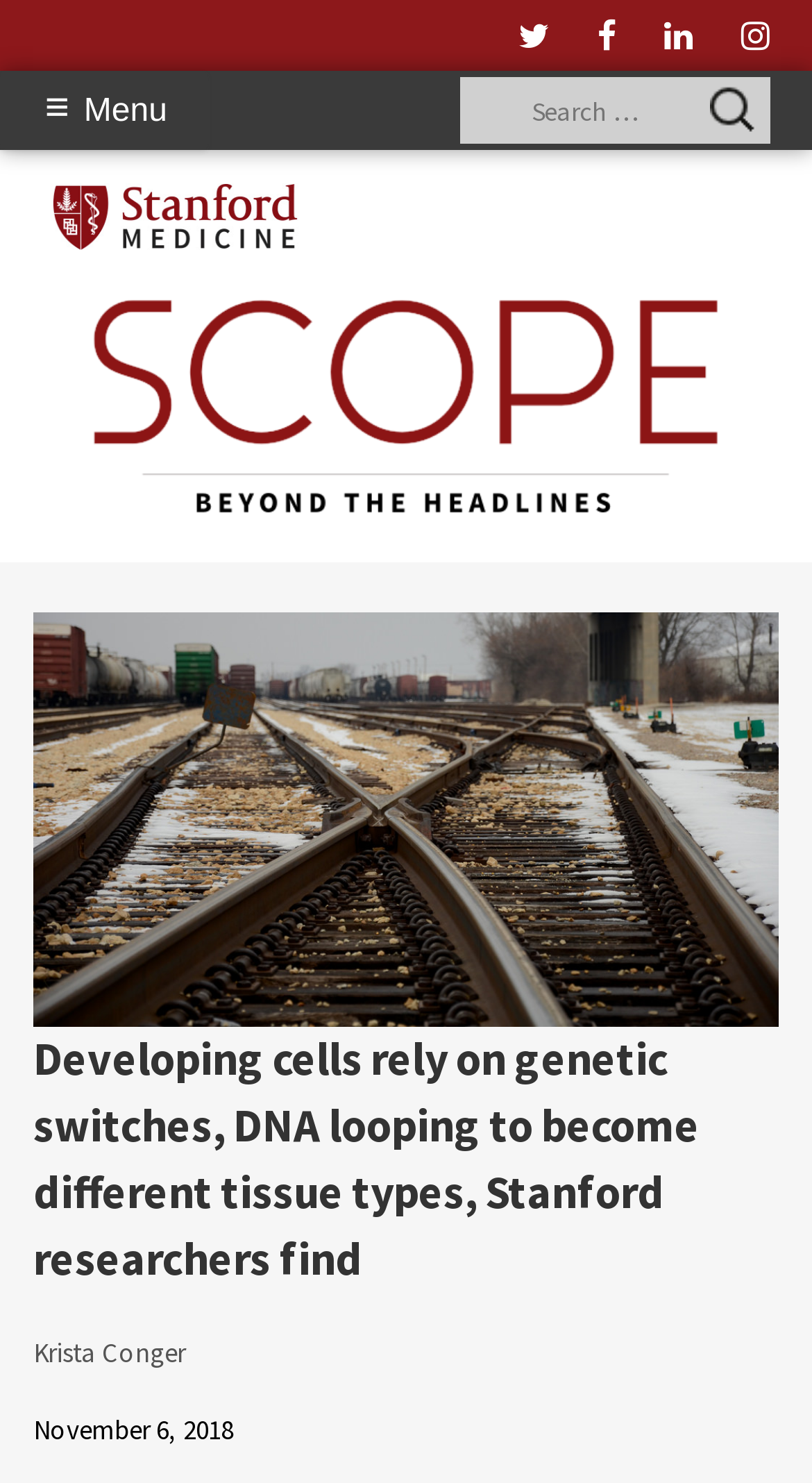Please determine the bounding box coordinates of the section I need to click to accomplish this instruction: "Visit Stanford Medicine website".

[0.062, 0.124, 0.369, 0.169]